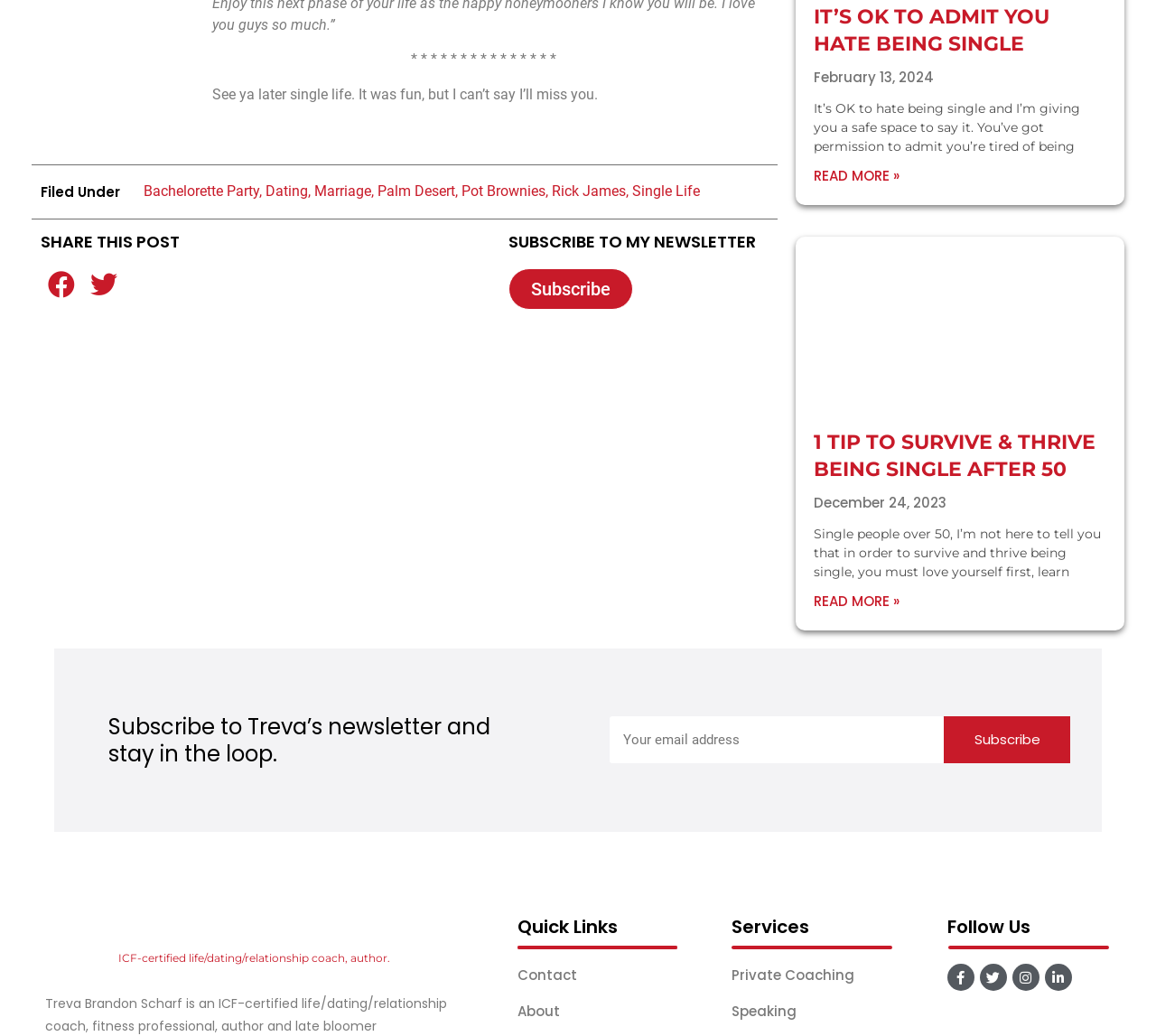Please give a succinct answer using a single word or phrase:
How can I subscribe to the newsletter?

Enter email and click Subscribe